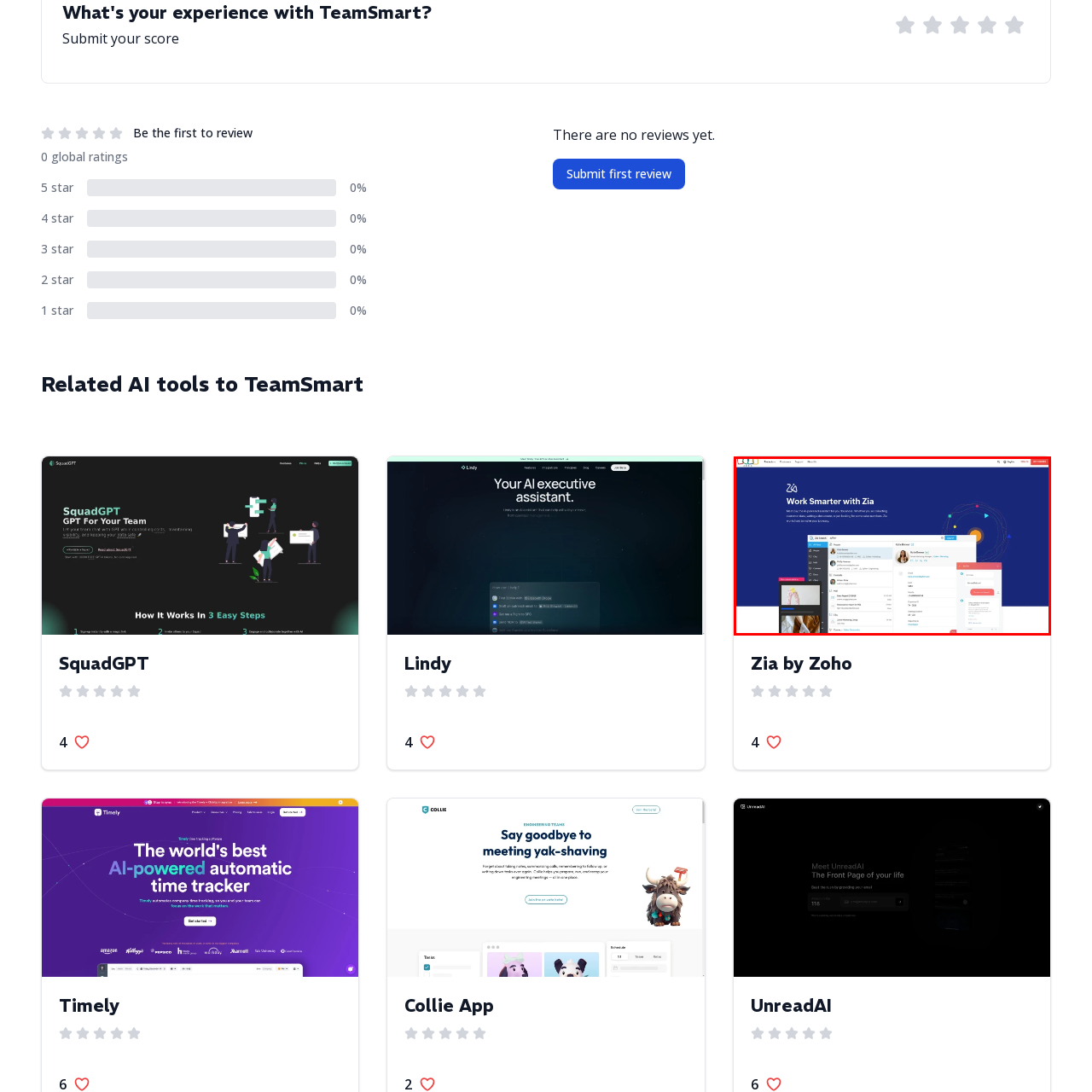Inspect the image surrounded by the red boundary and answer the following question in detail, basing your response on the visual elements of the image: 
What is the purpose of Zia by Zoho?

The caption explains that Zia is designed to enhance productivity and streamline tasks for users, implying that its primary purpose is to improve workflow efficiency.